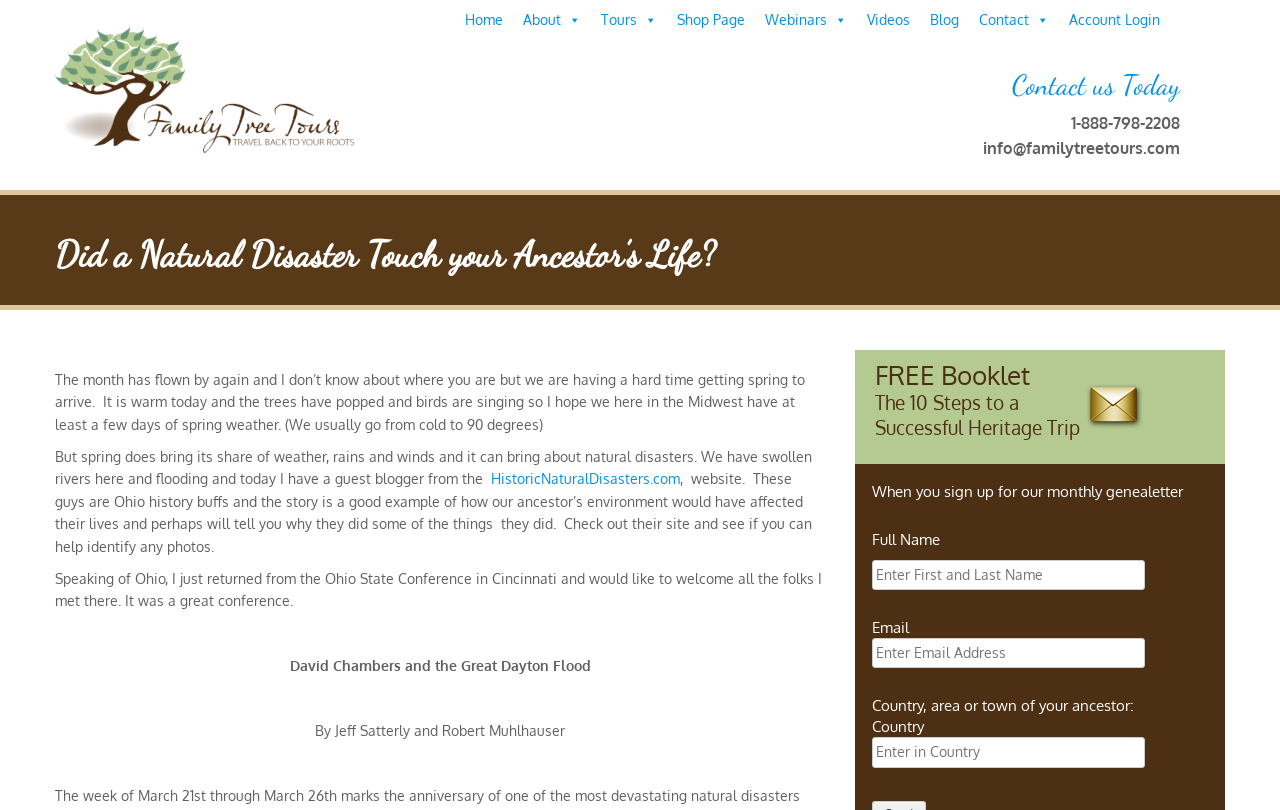Can you identify the bounding box coordinates of the clickable region needed to carry out this instruction: 'search for something'? The coordinates should be four float numbers within the range of 0 to 1, stated as [left, top, right, bottom].

None